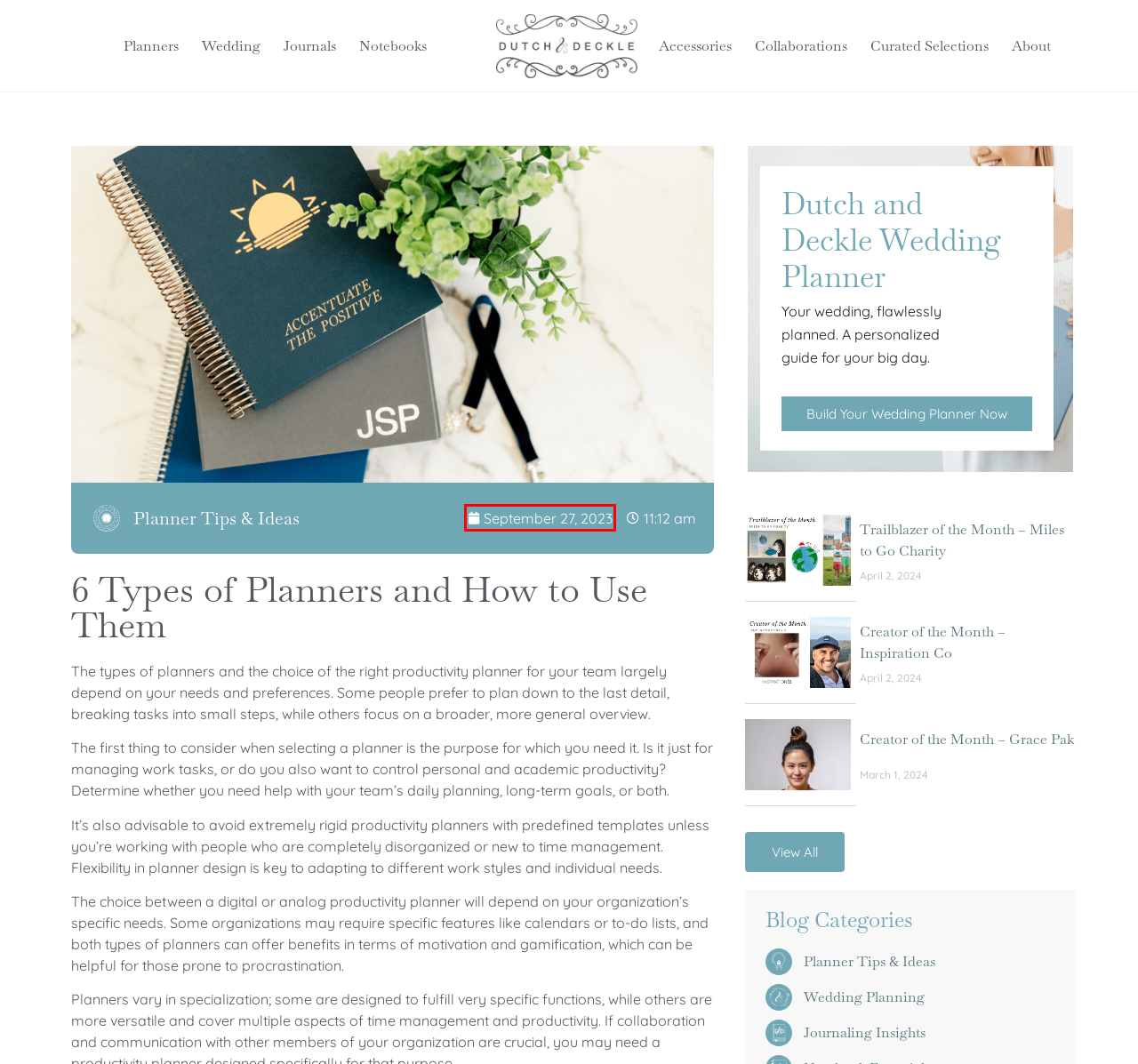Review the screenshot of a webpage that includes a red bounding box. Choose the most suitable webpage description that matches the new webpage after clicking the element within the red bounding box. Here are the candidates:
A. Journaling Insights | Blog Dutch and Deckle
B. Creator of the Month – Inspiration Co | Blog Dutch and Deckle
C. Trailblazer of the Month – Miles to Go Charity | Blog Dutch and Deckle
D. September 27, 2023 | Blog Dutch and Deckle
E. Planner Tips & Ideas | Blog Dutch and Deckle
F. Blog Dutch and Deckle
G. Wedding Planning | Blog Dutch and Deckle
H. Creator of the Month - Grace Pak | Blog Dutch and Deckle

D